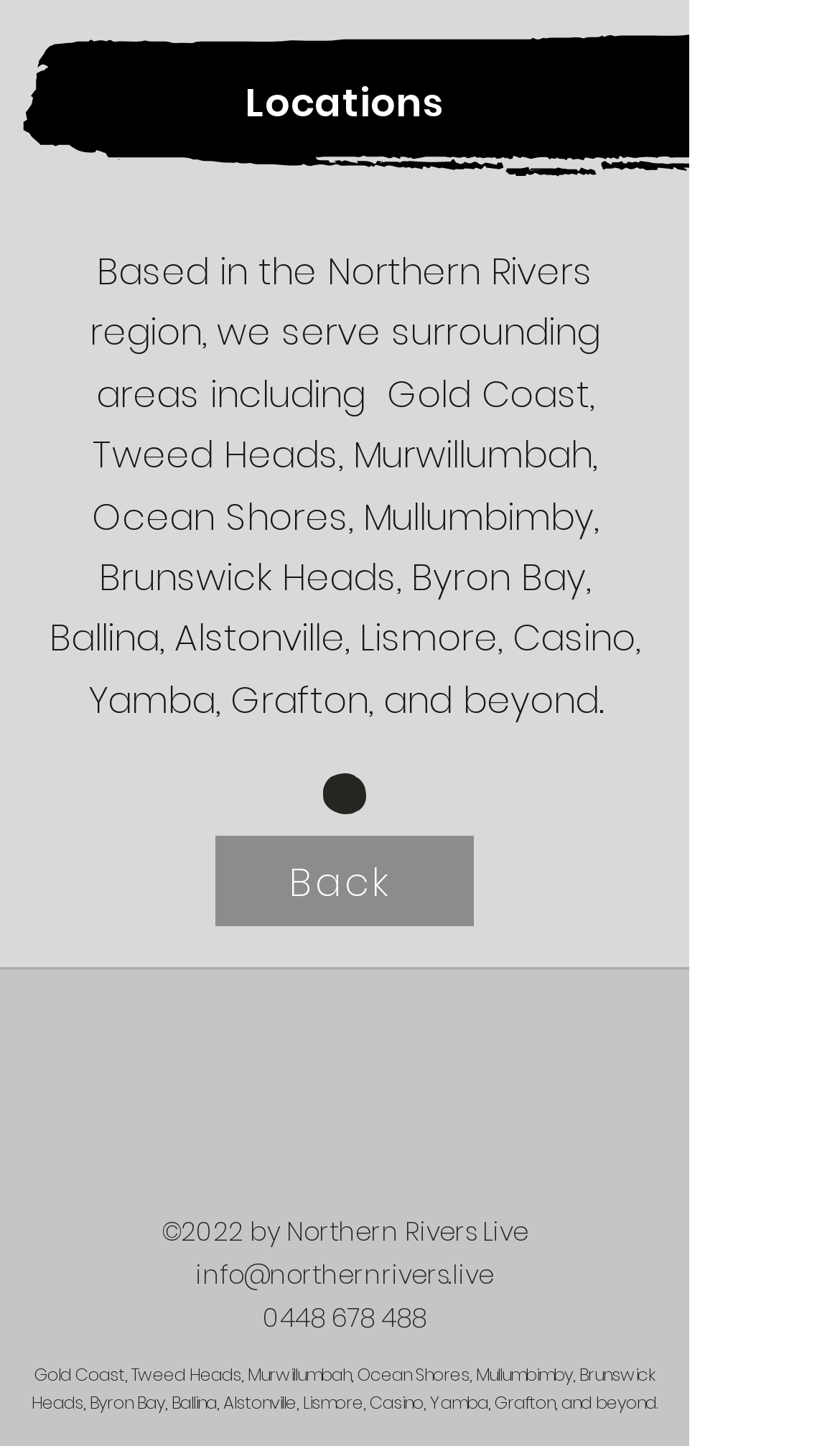What social media platforms are linked?
Provide a thorough and detailed answer to the question.

The social media platforms linked are Linkedin and Facebook, as shown in the 'Social Bar' list with links to these platforms.